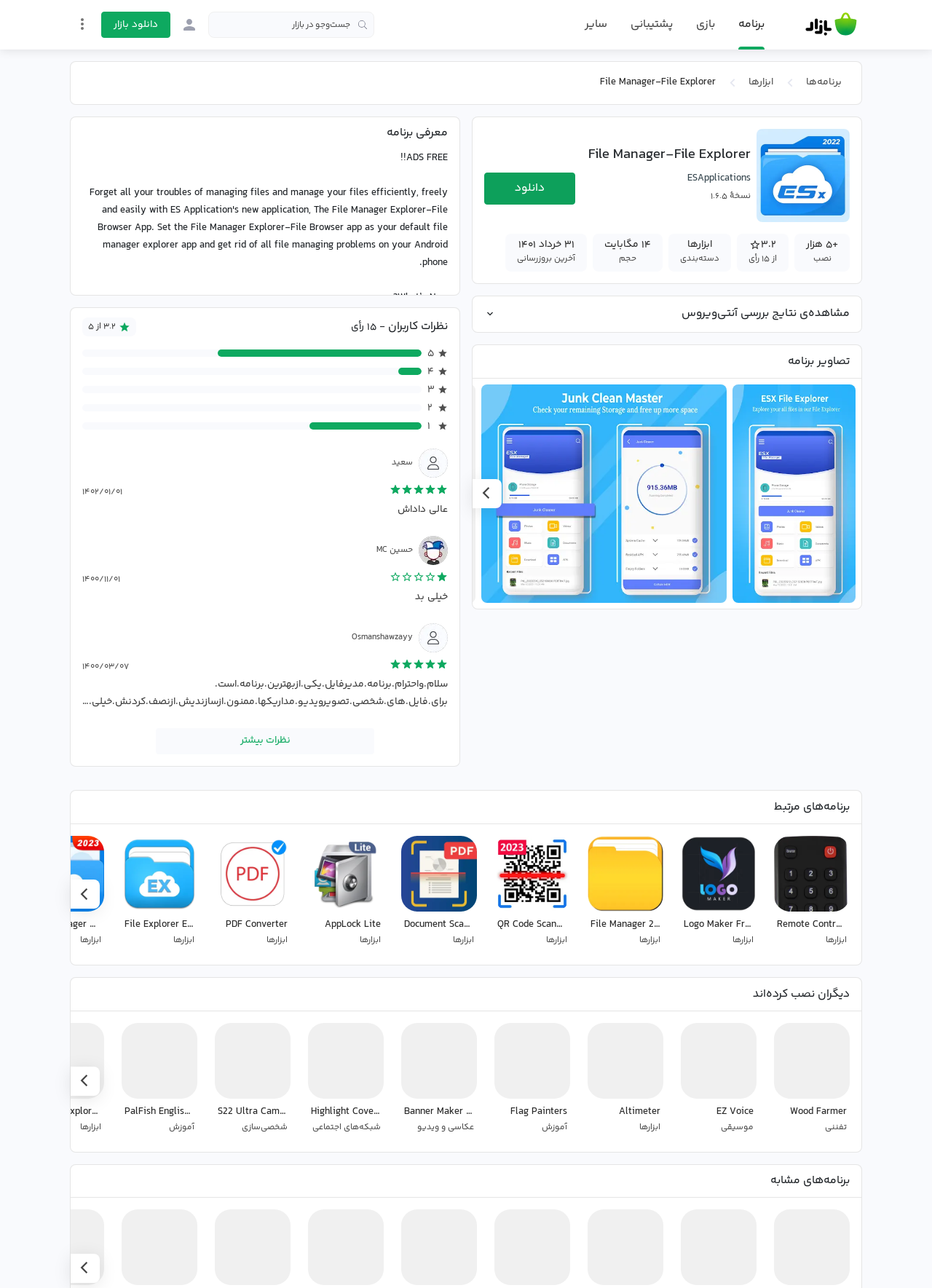Find the bounding box coordinates for the element that must be clicked to complete the instruction: "Check the ratings". The coordinates should be four float numbers between 0 and 1, indicated as [left, top, right, bottom].

[0.803, 0.196, 0.834, 0.206]